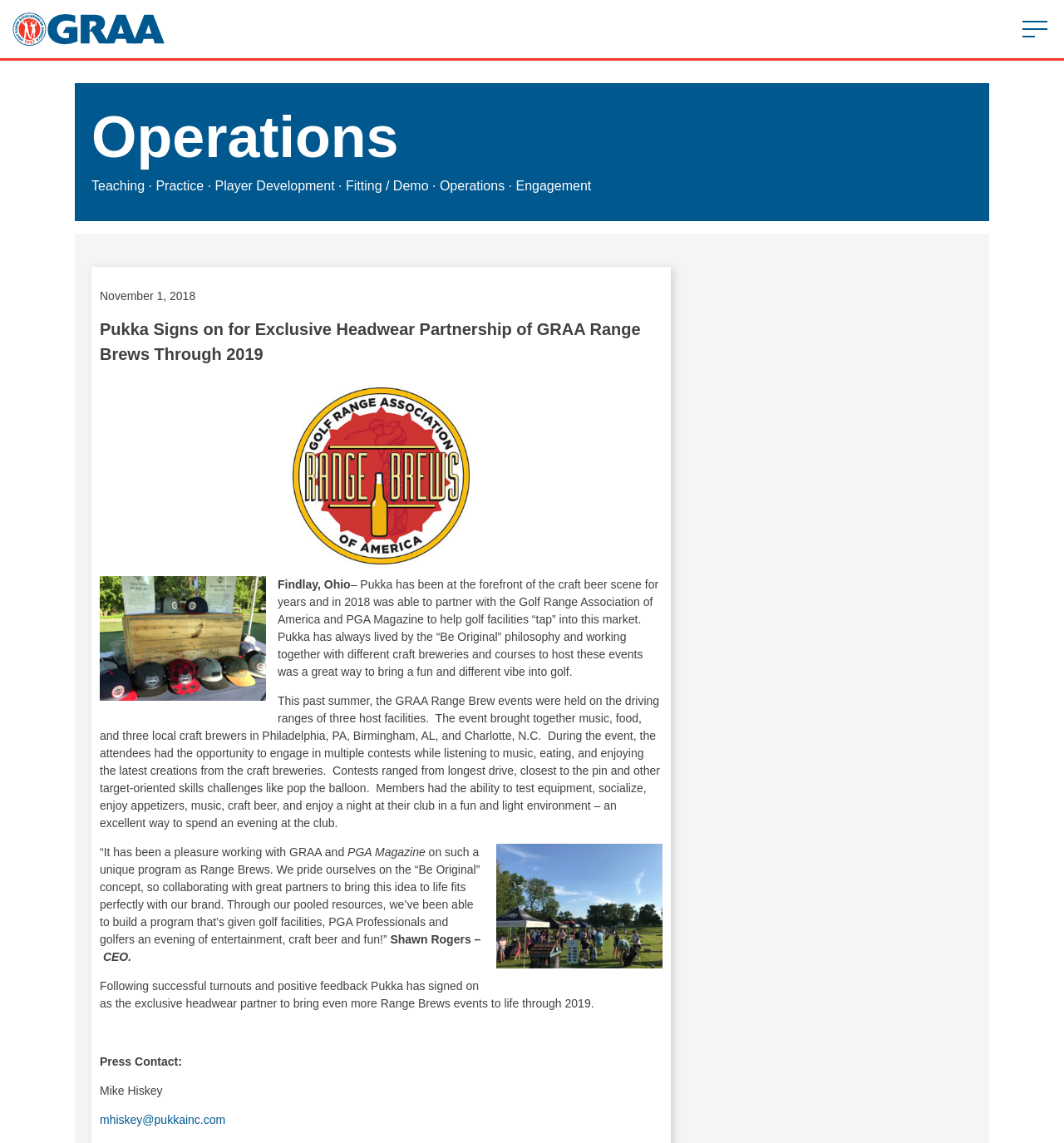Offer a meticulous caption that includes all visible features of the webpage.

The webpage appears to be an article about Pukka's partnership with the Golf Range Association of America (GRAA) for exclusive headwear partnership of GRAA Range Brews through 2019. 

At the top left of the page, there is a link to the "Golf Range Association" accompanied by a small image. Below this, there is a heading titled "Operations" followed by a series of links to different sections, including "Teaching", "Practice", "Player Development", "Fitting / Demo", and "Engagement". 

On the right side of the page, there is a date "November 1, 2018" displayed. Below this, there is a main heading that reads "Pukka Signs on for Exclusive Headwear Partnership of GRAA Range Brews Through 2019". 

The main content of the article is divided into four paragraphs. The first paragraph introduces Pukka's partnership with GRAA and PGA Magazine. The second paragraph describes the GRAA Range Brew events held at three host facilities, which featured music, food, and local craft brewers. The third paragraph is a quote from Shawn Rogers, CEO of Pukka, discussing the partnership and the "Be Original" concept. The fourth paragraph announces Pukka's signing on as the exclusive headwear partner to bring more Range Brews events to life through 2019. 

At the bottom of the page, there is a section for press contact information, including the name "Mike Hiskey" and an email address.